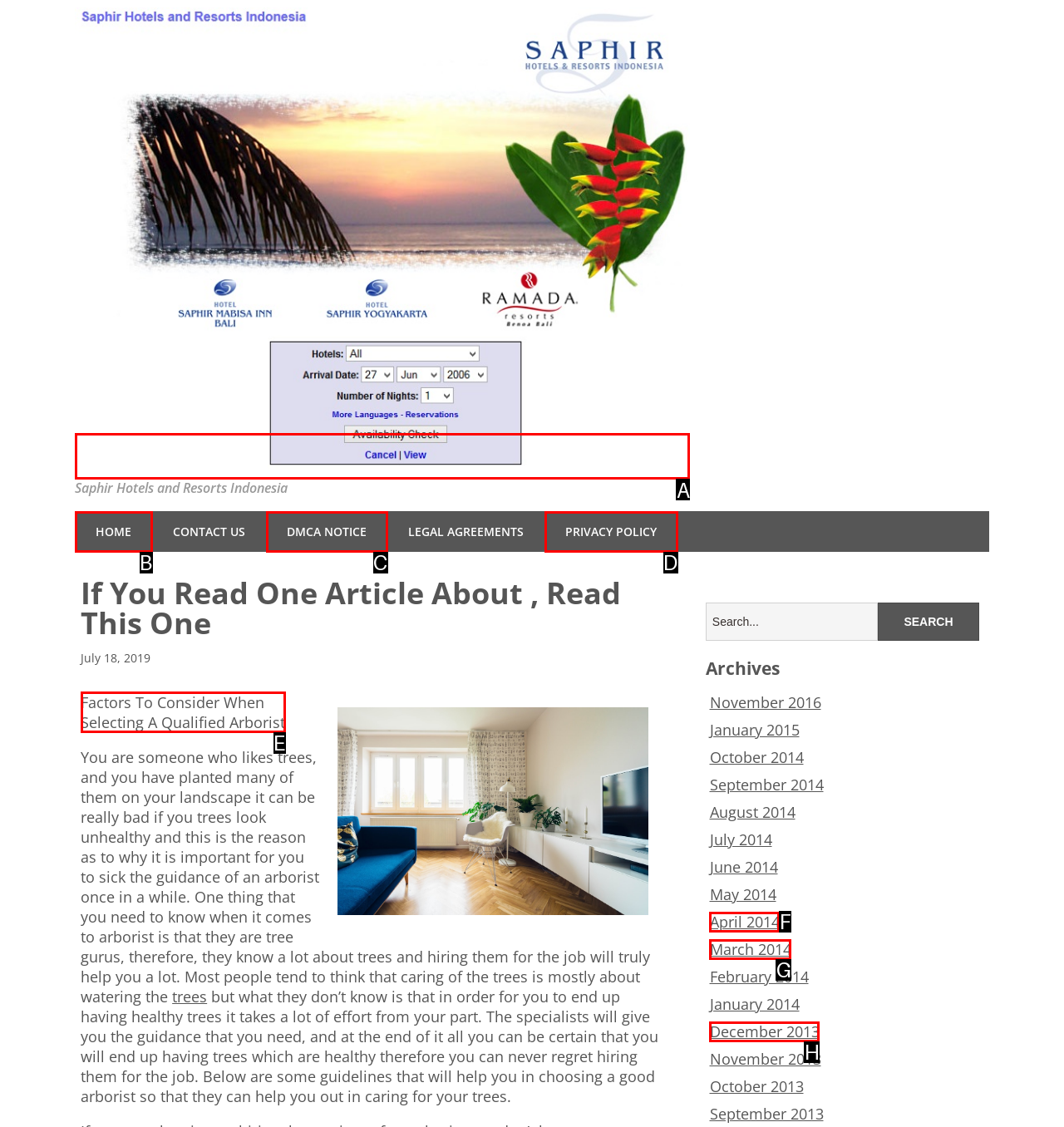Choose the UI element you need to click to carry out the task: Read the article about Factors To Consider When Selecting A Qualified Arborist.
Respond with the corresponding option's letter.

E